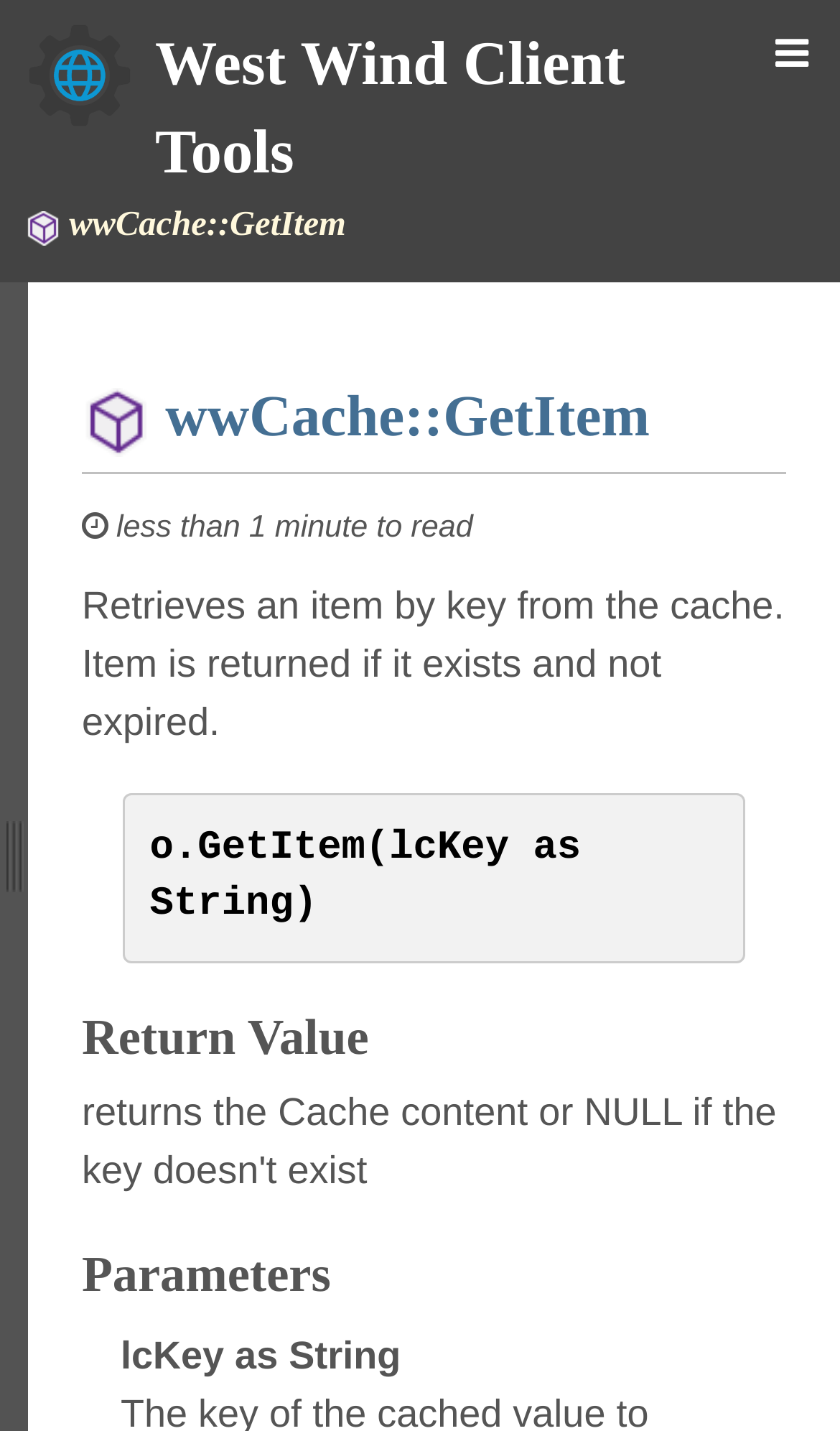Deliver a detailed narrative of the webpage's visual and textual elements.

The webpage is about the West Wind Client Tools, specifically the `wwCache::GetItem` function. At the top-right corner, there is a button to show or hide the topics list. On the top-left corner, there is a small image, and next to it, the title "West Wind Client Tools" is displayed. Below the title, there is another small image, followed by the text "`wwCache::GetItem`".

The main content of the page is divided into sections. The first section has a header with an image and the text "`wwCache::GetItem`" again. Below the header, there is a brief description of the function, which takes less than 1 minute to read. The description states that the function retrieves an item by key from the cache, returning the item if it exists and is not expired.

The next section has a code snippet, `o.GetItem(lcKey as String)`, which is likely an example of how to use the `wwCache::GetItem` function. Below this section, there are two headings, "Return Value" and "Parameters", which suggest that the page provides detailed information about the function's return value and parameters.